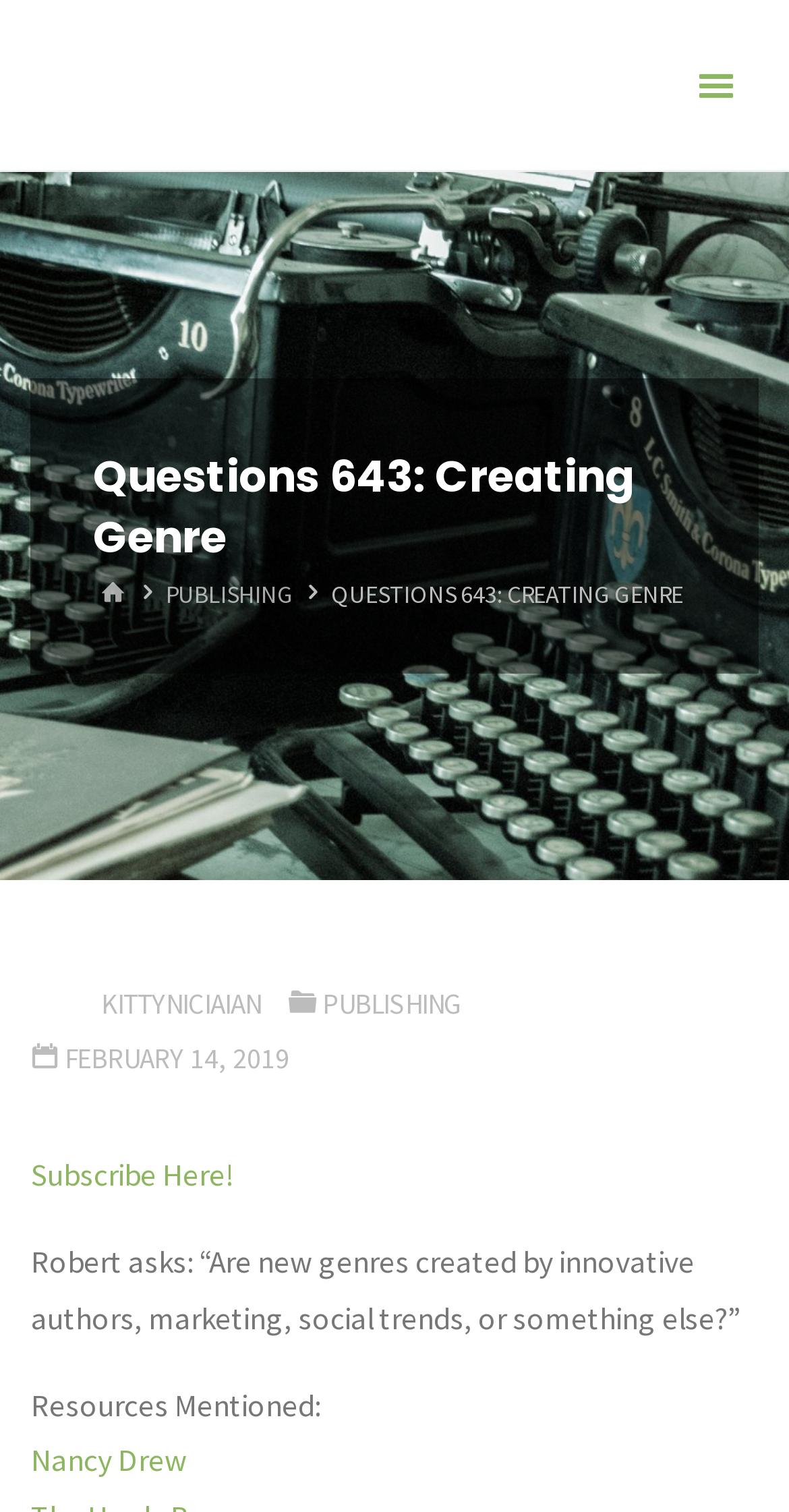Please answer the following question using a single word or phrase: 
What is the category of the article?

Publishing